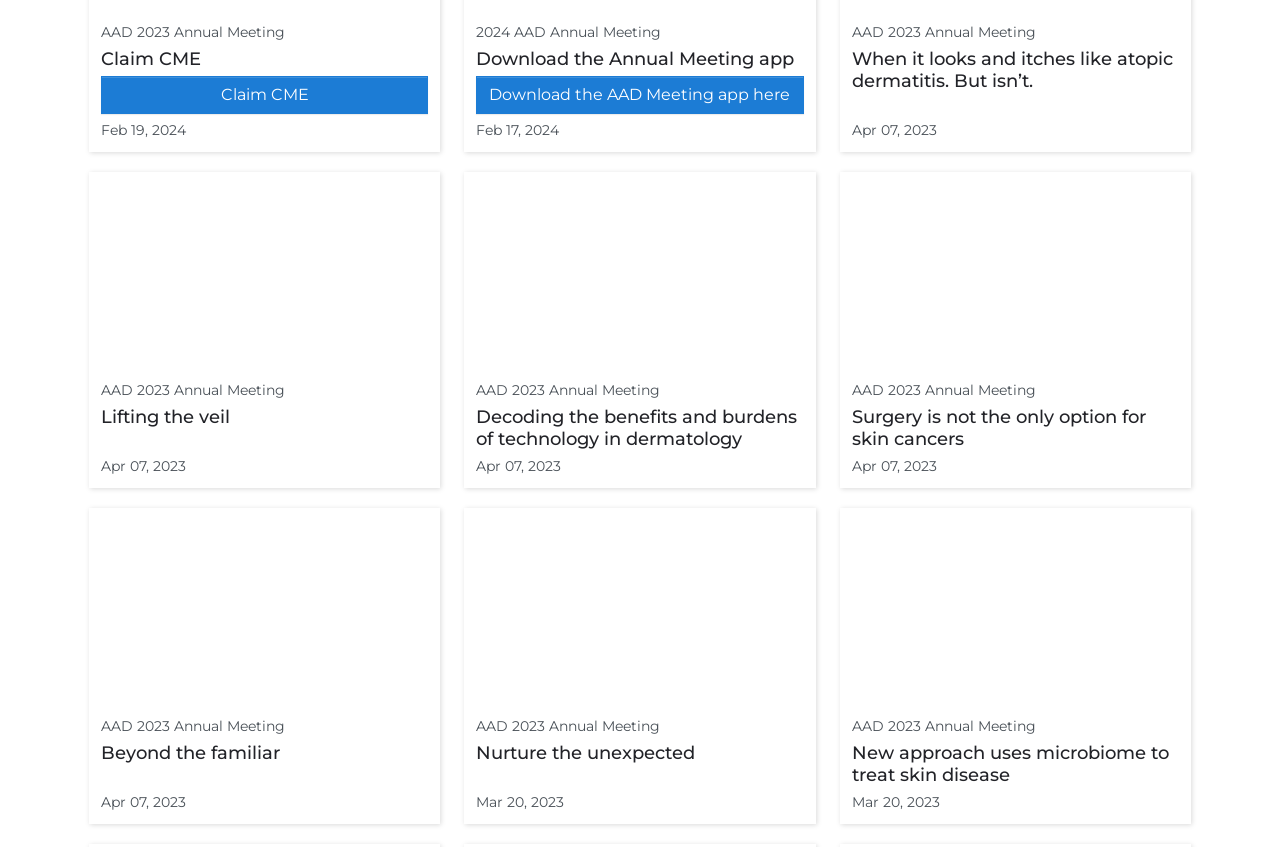Please identify the bounding box coordinates of the element on the webpage that should be clicked to follow this instruction: "Read about Lifting the veil". The bounding box coordinates should be given as four float numbers between 0 and 1, formatted as [left, top, right, bottom].

[0.079, 0.479, 0.335, 0.505]